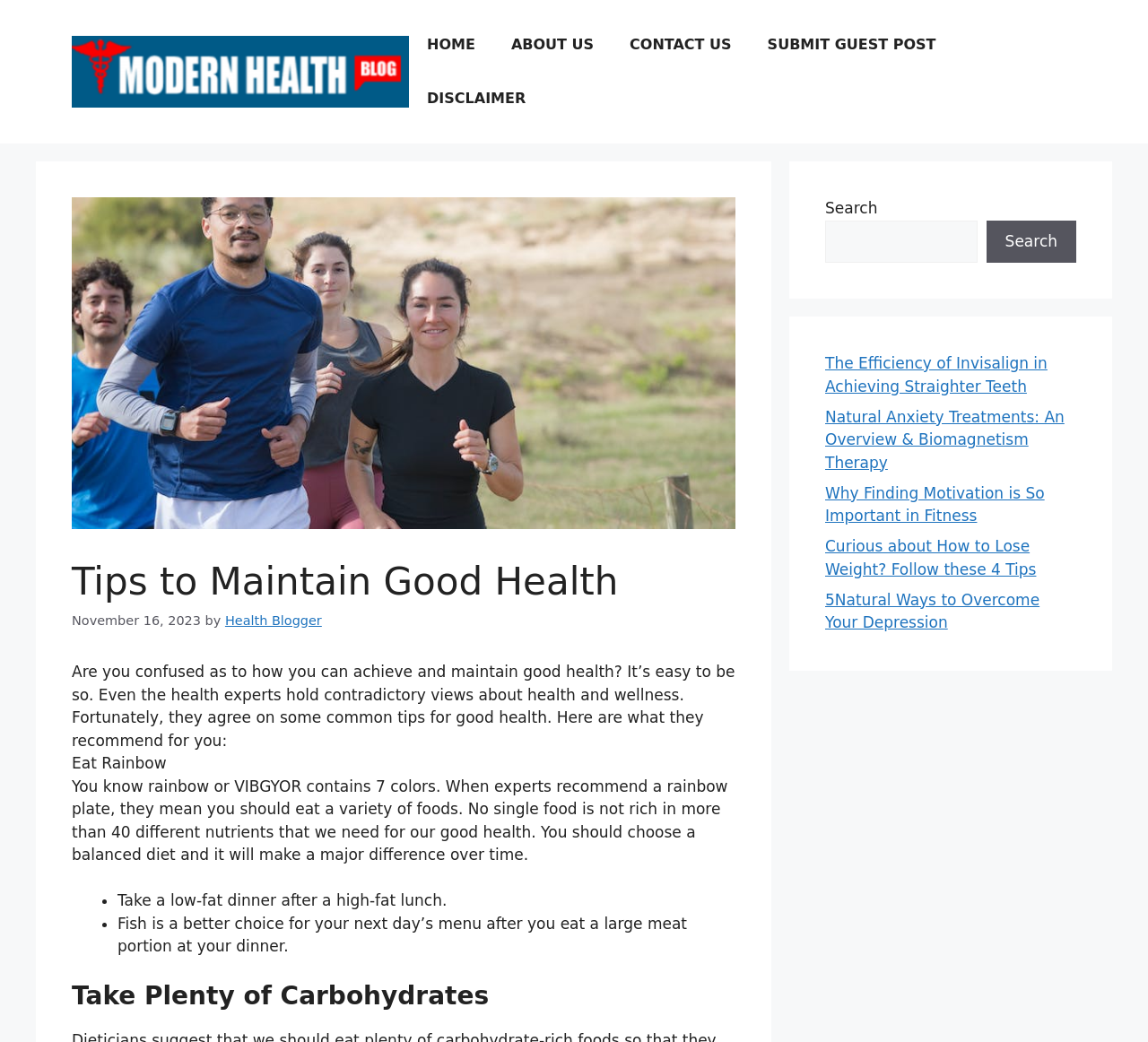Please find and report the primary heading text from the webpage.

Tips to Maintain Good Health